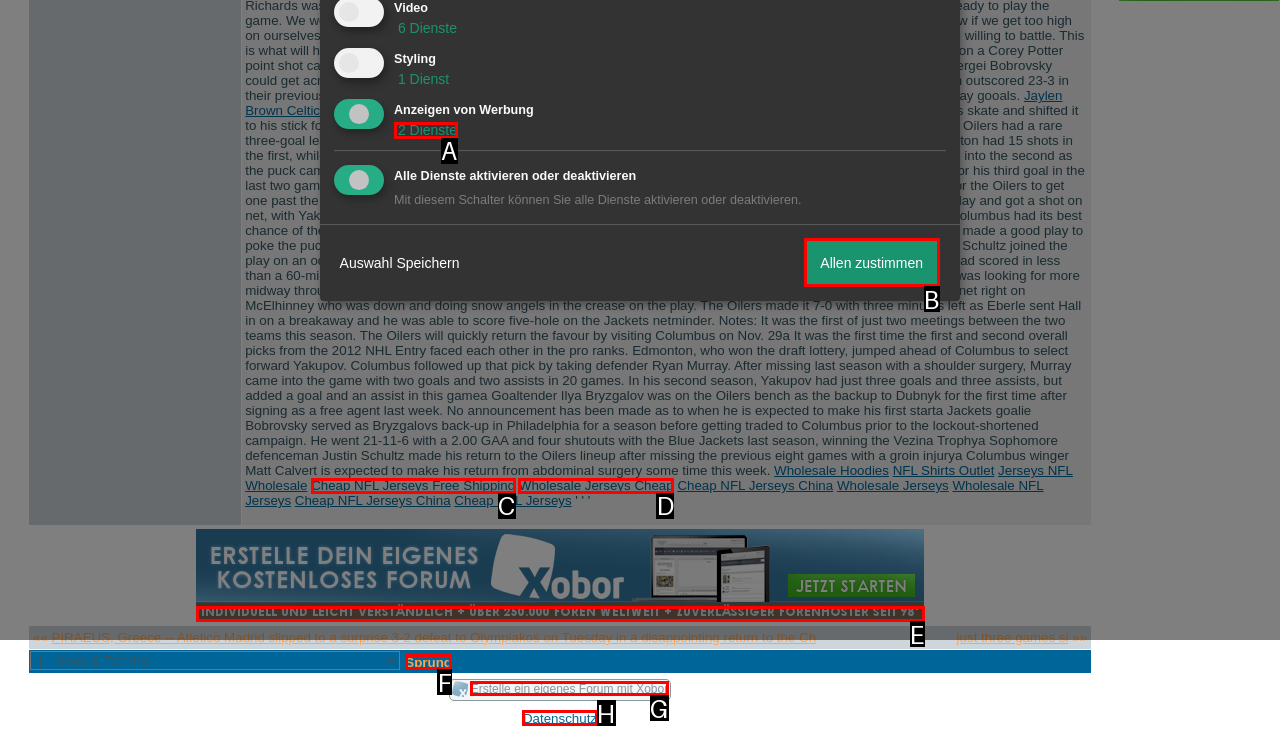Which UI element corresponds to this description: Cheap NFL Jerseys Free Shipping
Reply with the letter of the correct option.

C